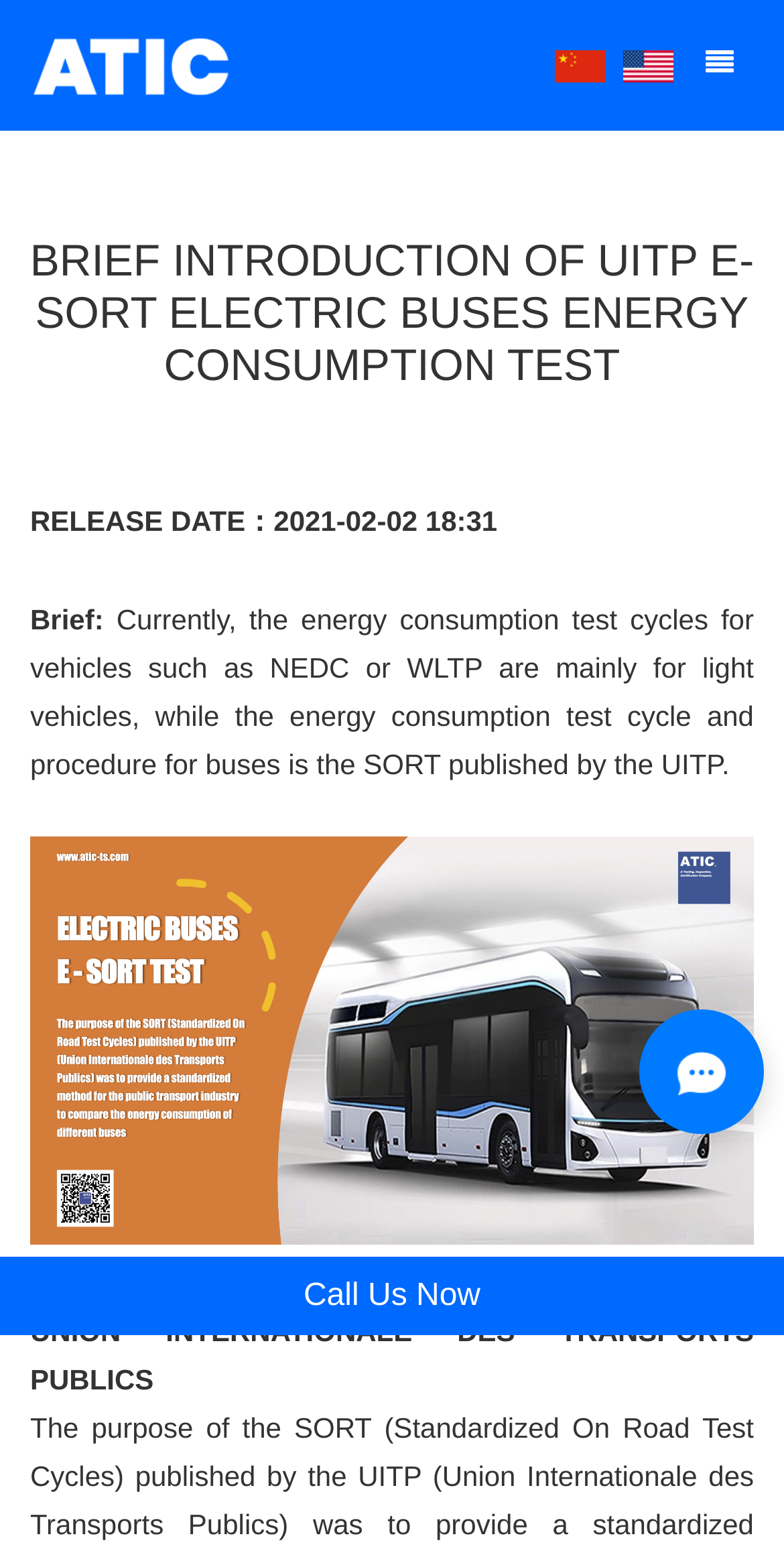Please provide a detailed answer to the question below by examining the image:
What is the topic of the article?

I found the topic of the article by reading the first sentence of the article, which mentions 'energy consumption test cycles for vehicles such as NEDC or WLTP' and then specifically talks about buses.